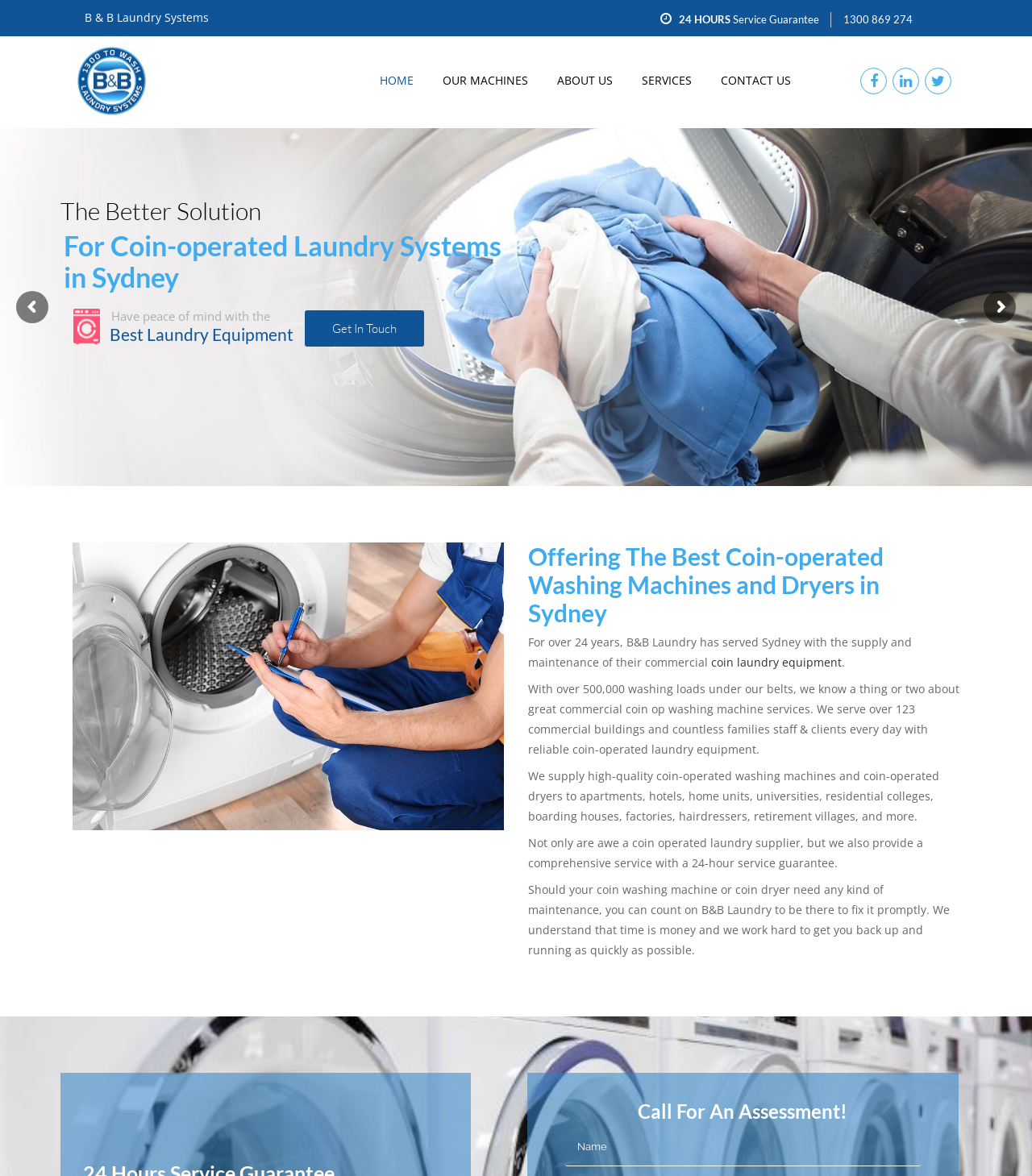Please locate the bounding box coordinates of the element that should be clicked to complete the given instruction: "Contact Us Now".

[0.877, 0.327, 0.959, 0.34]